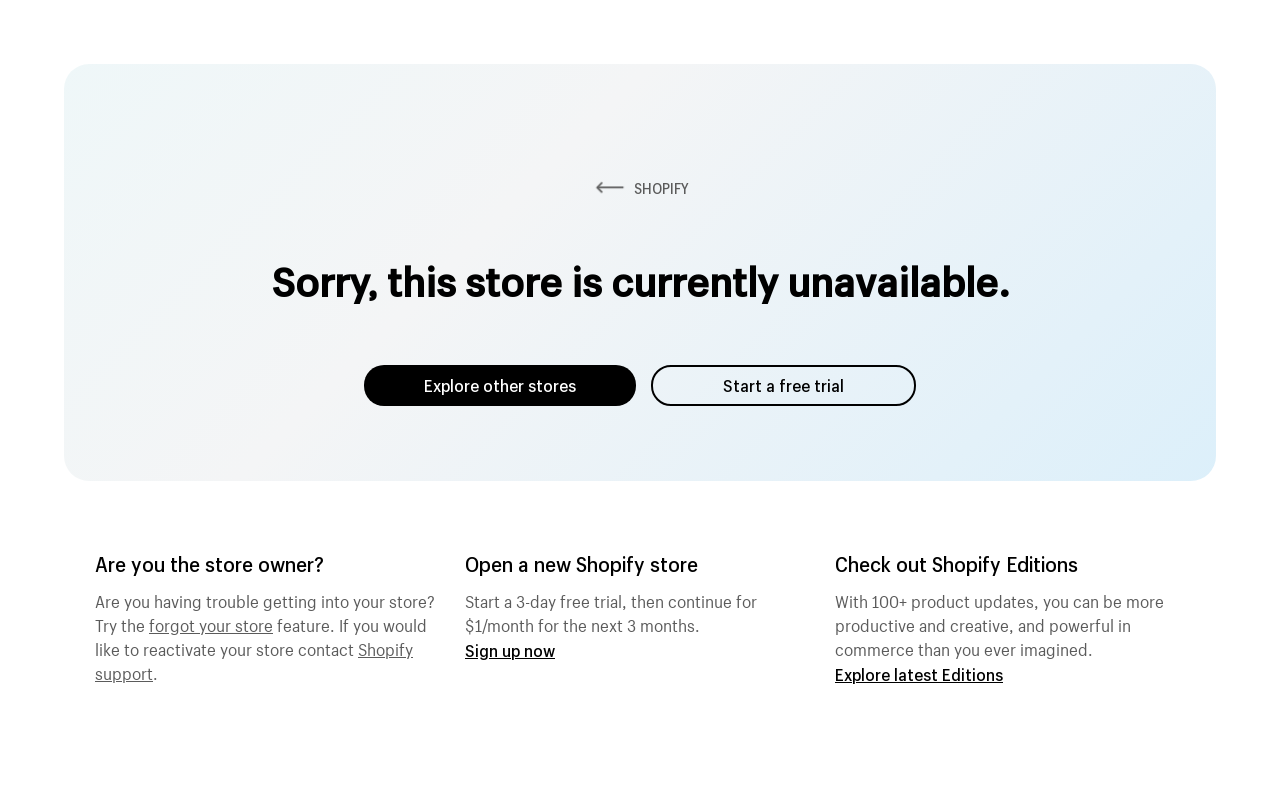Find and provide the bounding box coordinates for the UI element described here: "Shopify support". The coordinates should be given as four float numbers between 0 and 1: [left, top, right, bottom].

[0.074, 0.798, 0.323, 0.861]